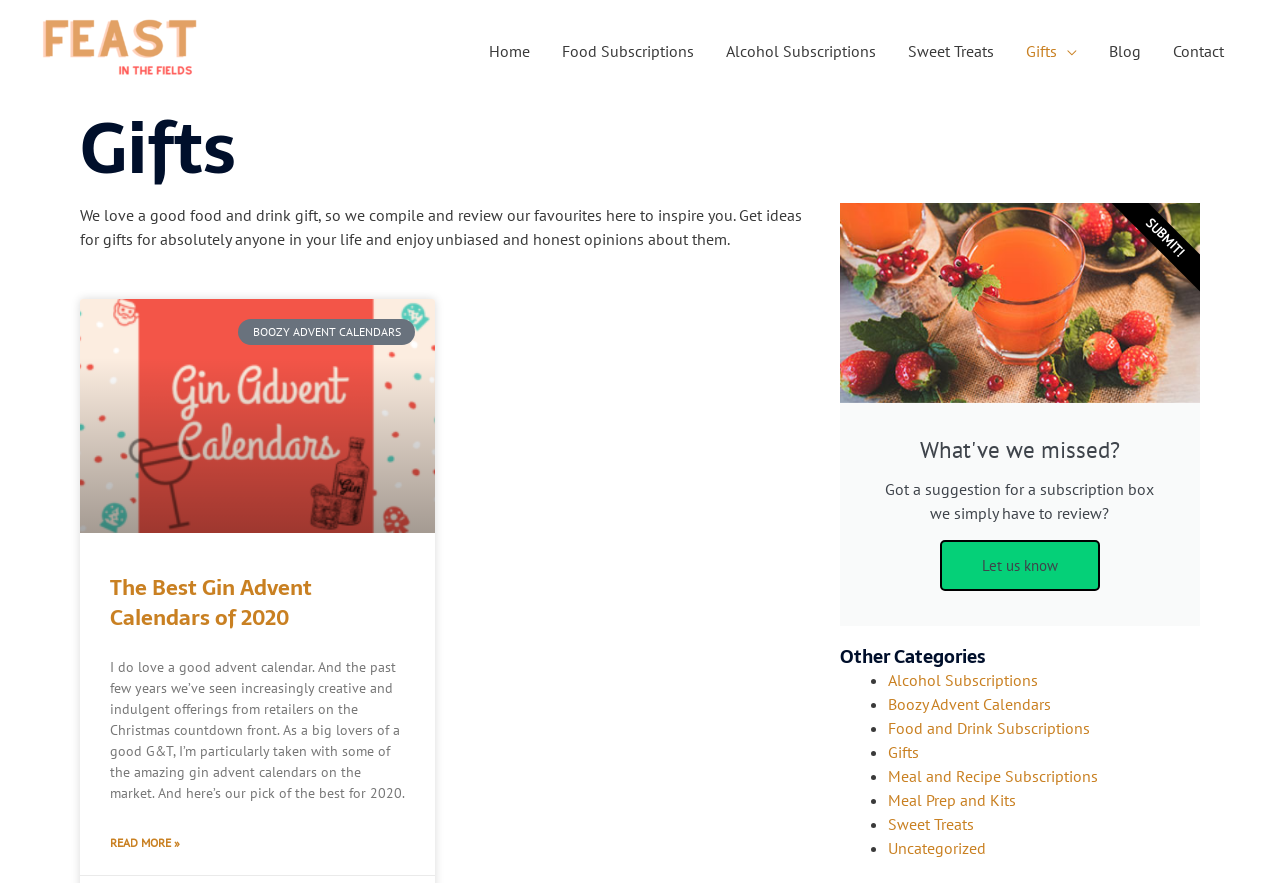Provide a single word or phrase answer to the question: 
What is the call-to-action text for submitting a suggestion?

SUBMIT!